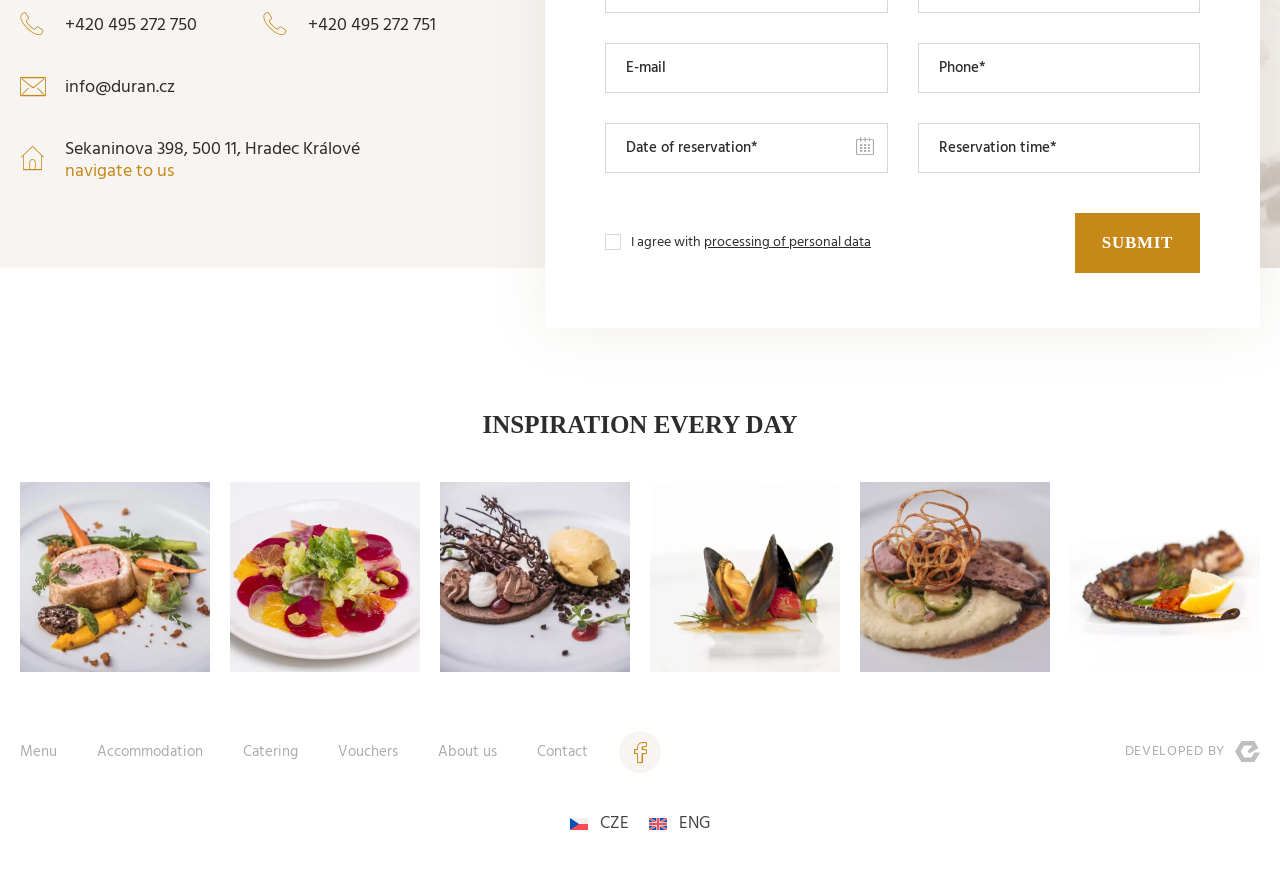Identify the bounding box for the UI element specified in this description: "Vouchers". The coordinates must be four float numbers between 0 and 1, formatted as [left, top, right, bottom].

[0.264, 0.845, 0.311, 0.872]